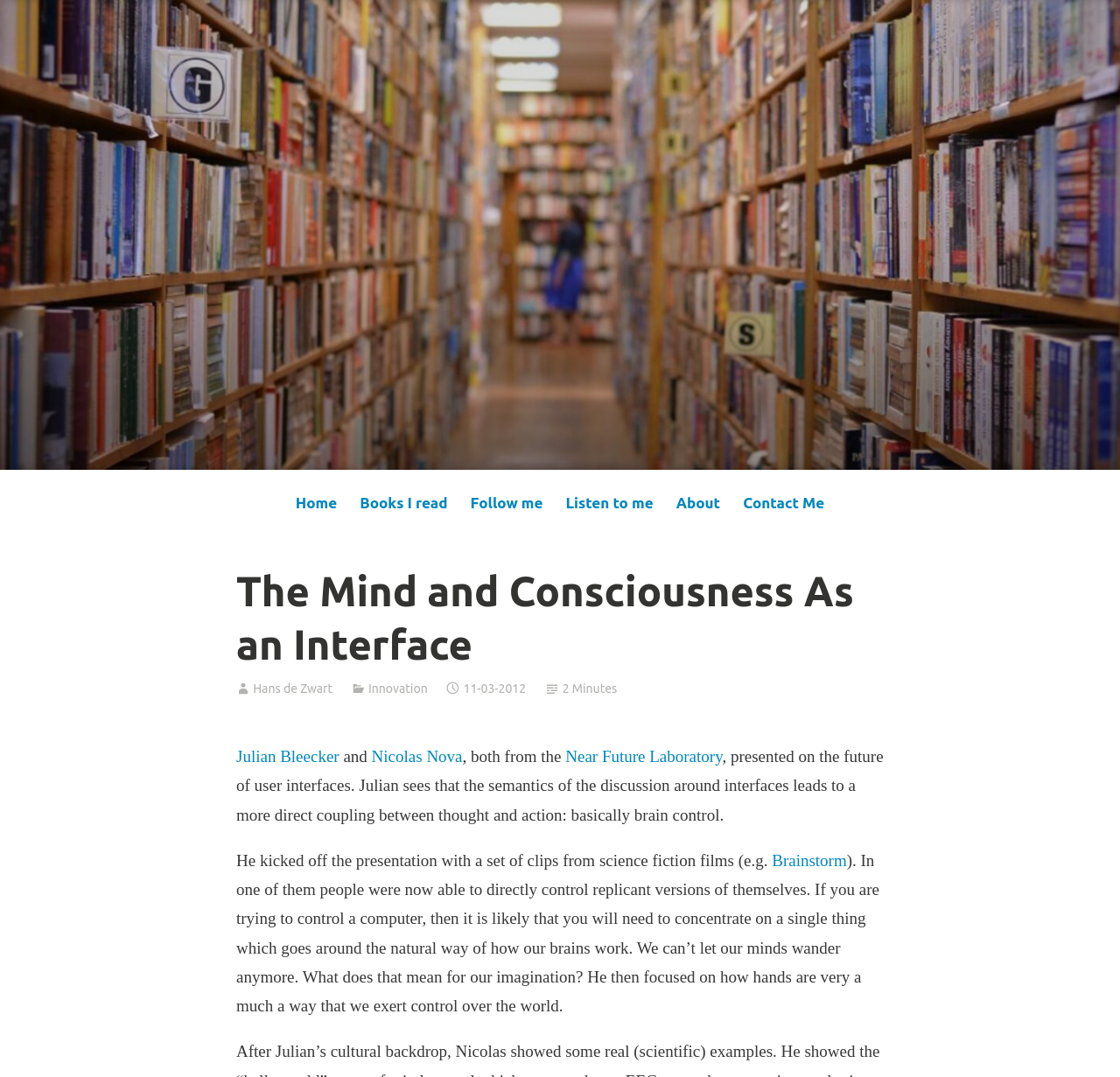Using the image as a reference, answer the following question in as much detail as possible:
What is the topic of the presentation?

I found the topic of the presentation by reading the text that describes the presentation. The text mentions that Julian Bleecker and Nicolas Nova presented on the future of user interfaces.